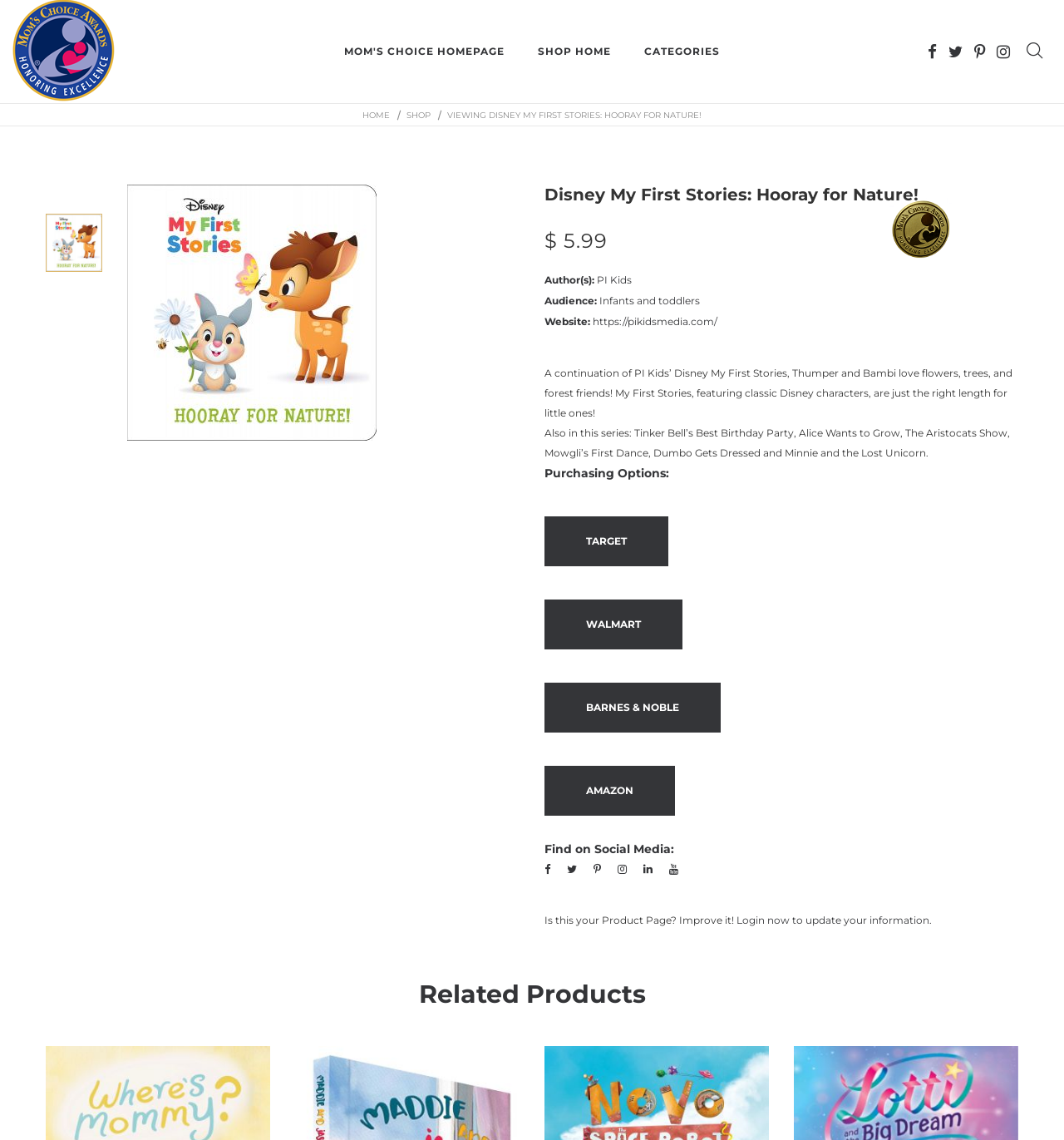Determine the bounding box coordinates of the clickable element to complete this instruction: "Go to MOM'S CHOICE HOMEPAGE". Provide the coordinates in the format of four float numbers between 0 and 1, [left, top, right, bottom].

[0.309, 0.031, 0.488, 0.06]